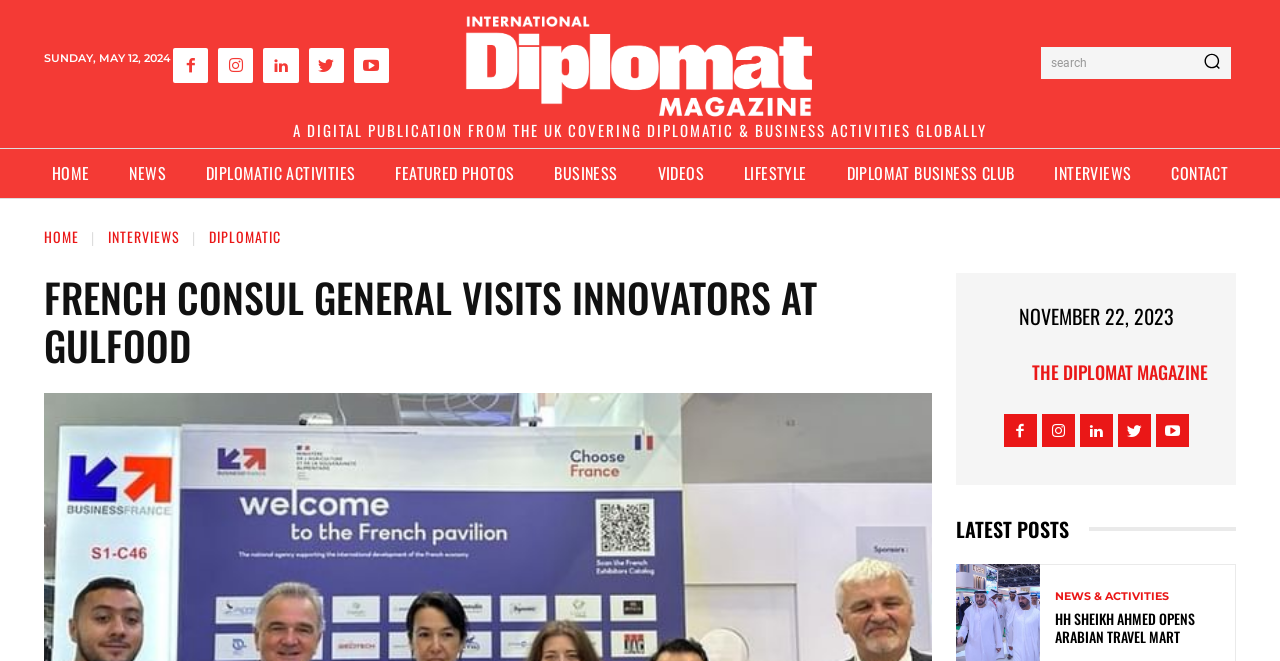What is the search box located?
Please answer using one word or phrase, based on the screenshot.

Top right corner